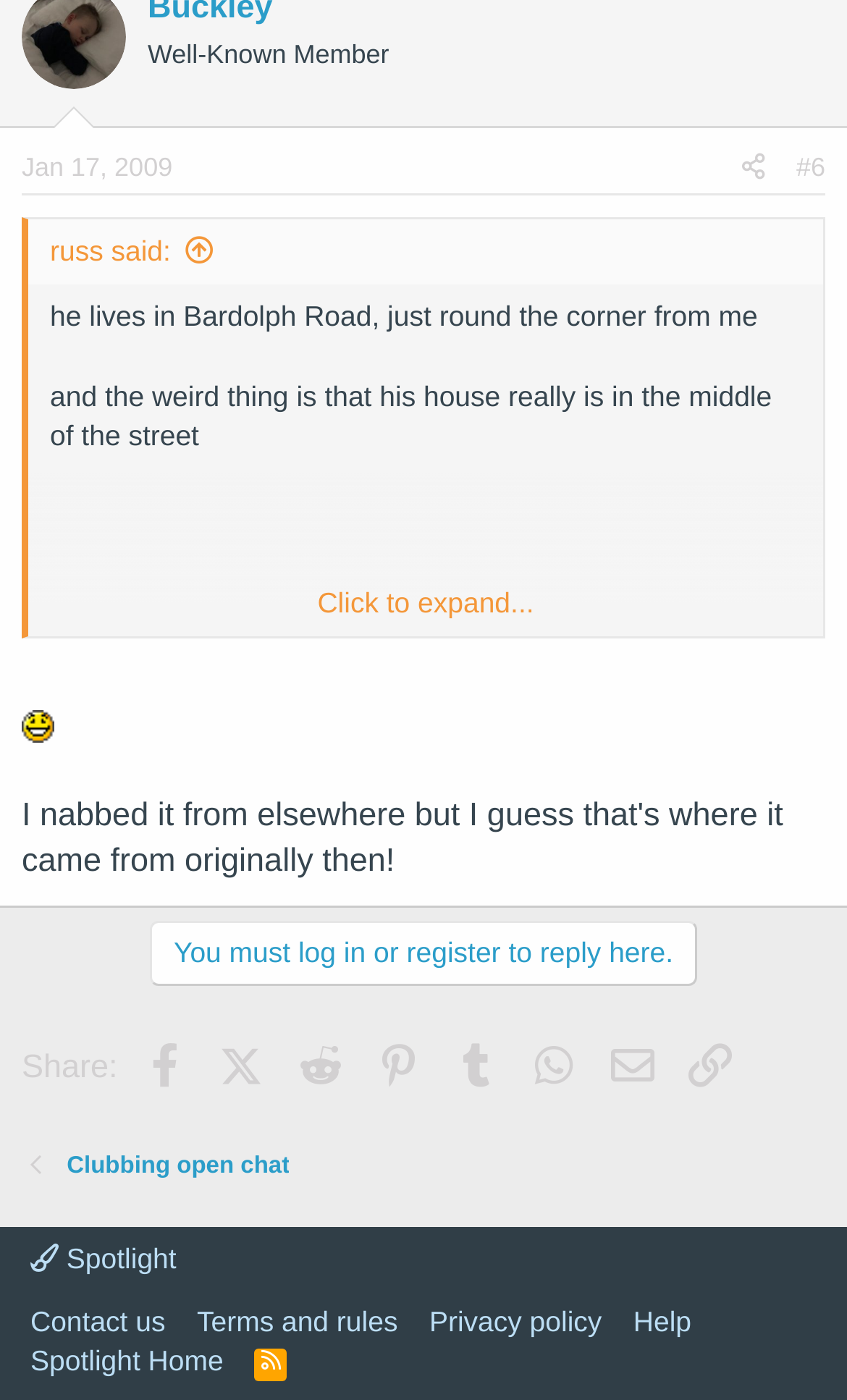Determine the bounding box coordinates of the area to click in order to meet this instruction: "Click on the 'Clubbing open chat' link".

[0.079, 0.82, 0.342, 0.846]